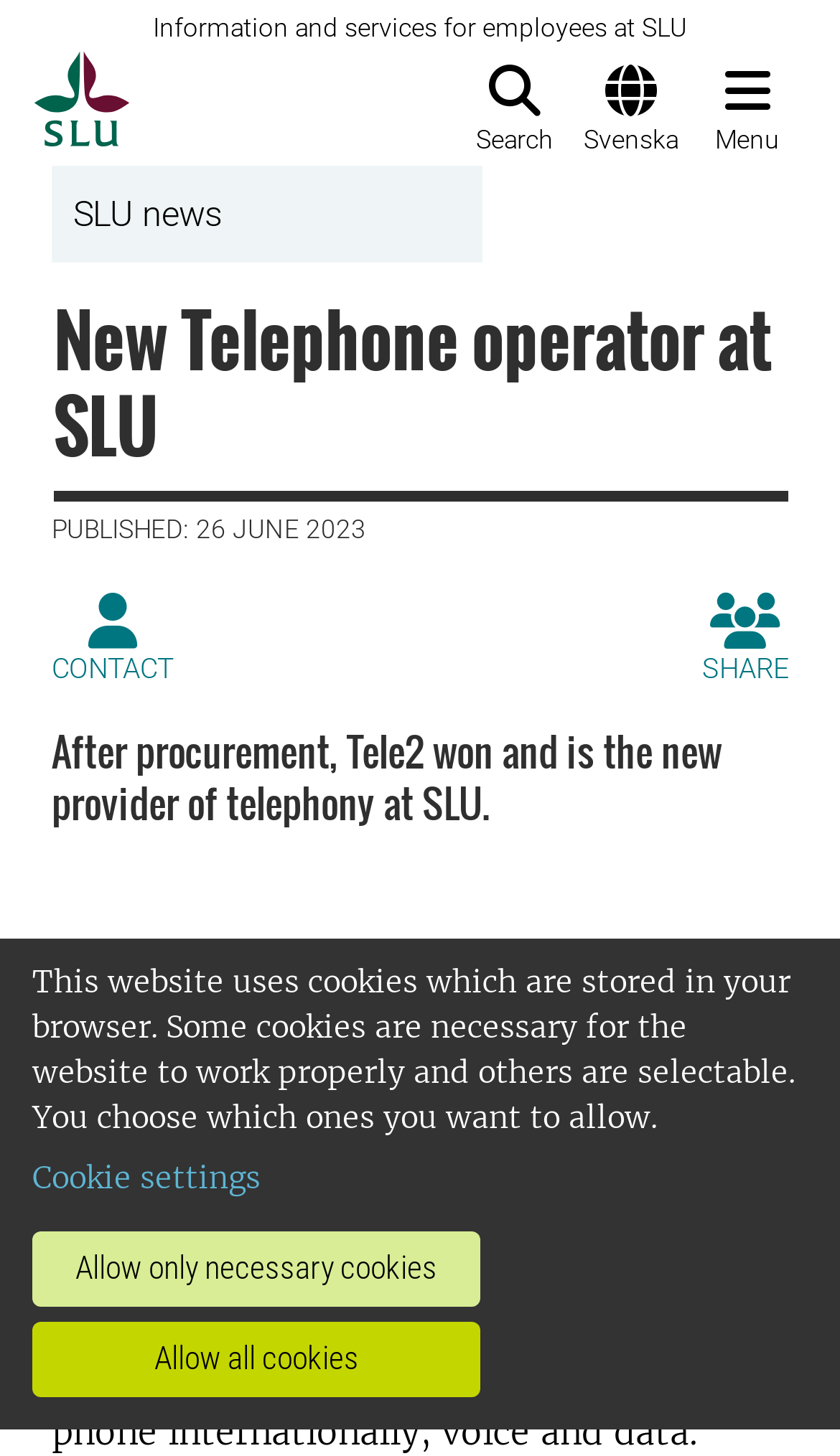What is the new provider of telephony at SLU?
Answer the question with as much detail as you can, using the image as a reference.

The answer can be found in the static text element 'After procurement, Tele2 won and is the new provider of telephony at SLU.' which is located in the main content area of the webpage.